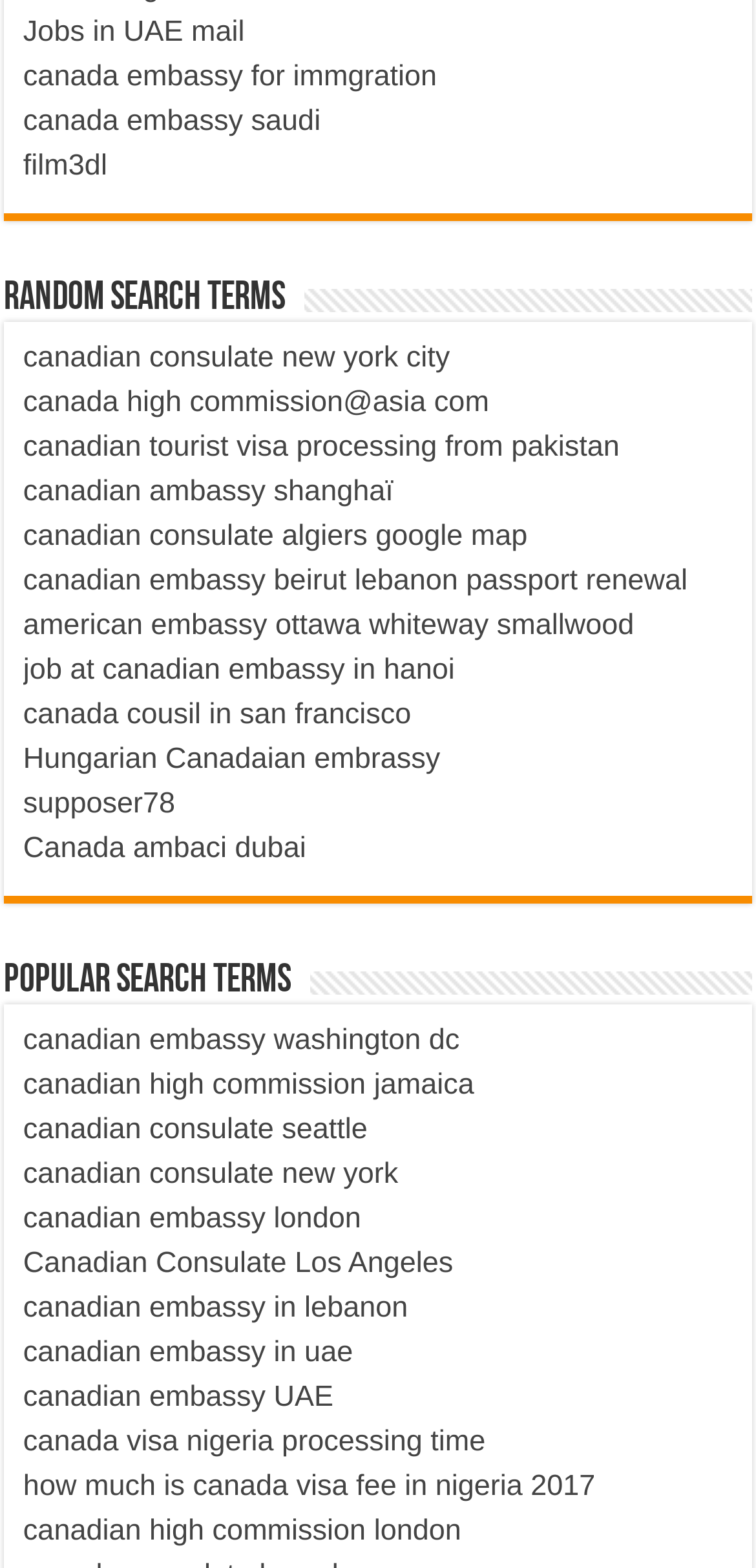Using the provided element description: "canada embassy saudi", determine the bounding box coordinates of the corresponding UI element in the screenshot.

[0.031, 0.066, 0.424, 0.087]